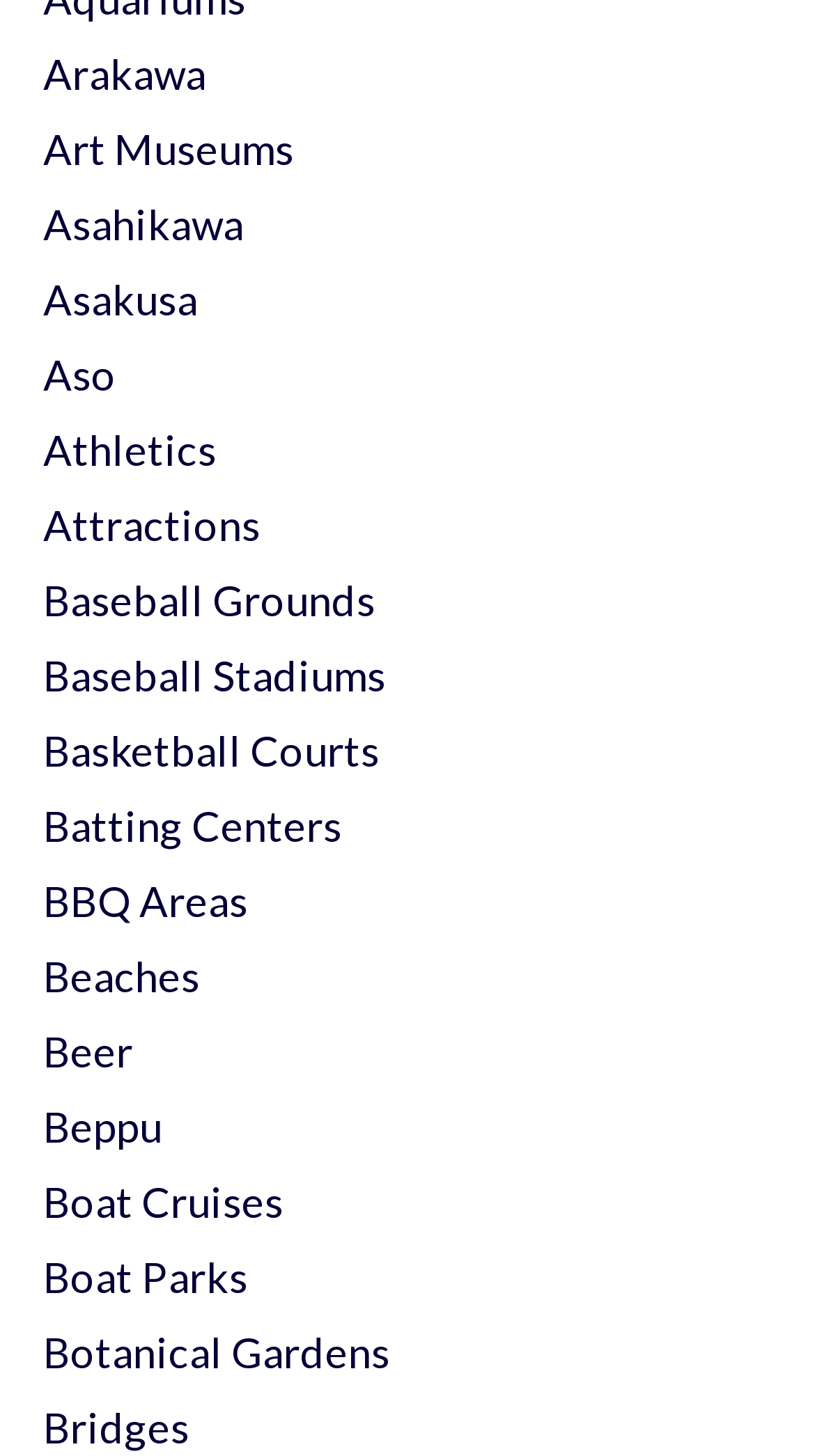Find the bounding box of the UI element described as: "Home". The bounding box coordinates should be given as four float values between 0 and 1, i.e., [left, top, right, bottom].

None